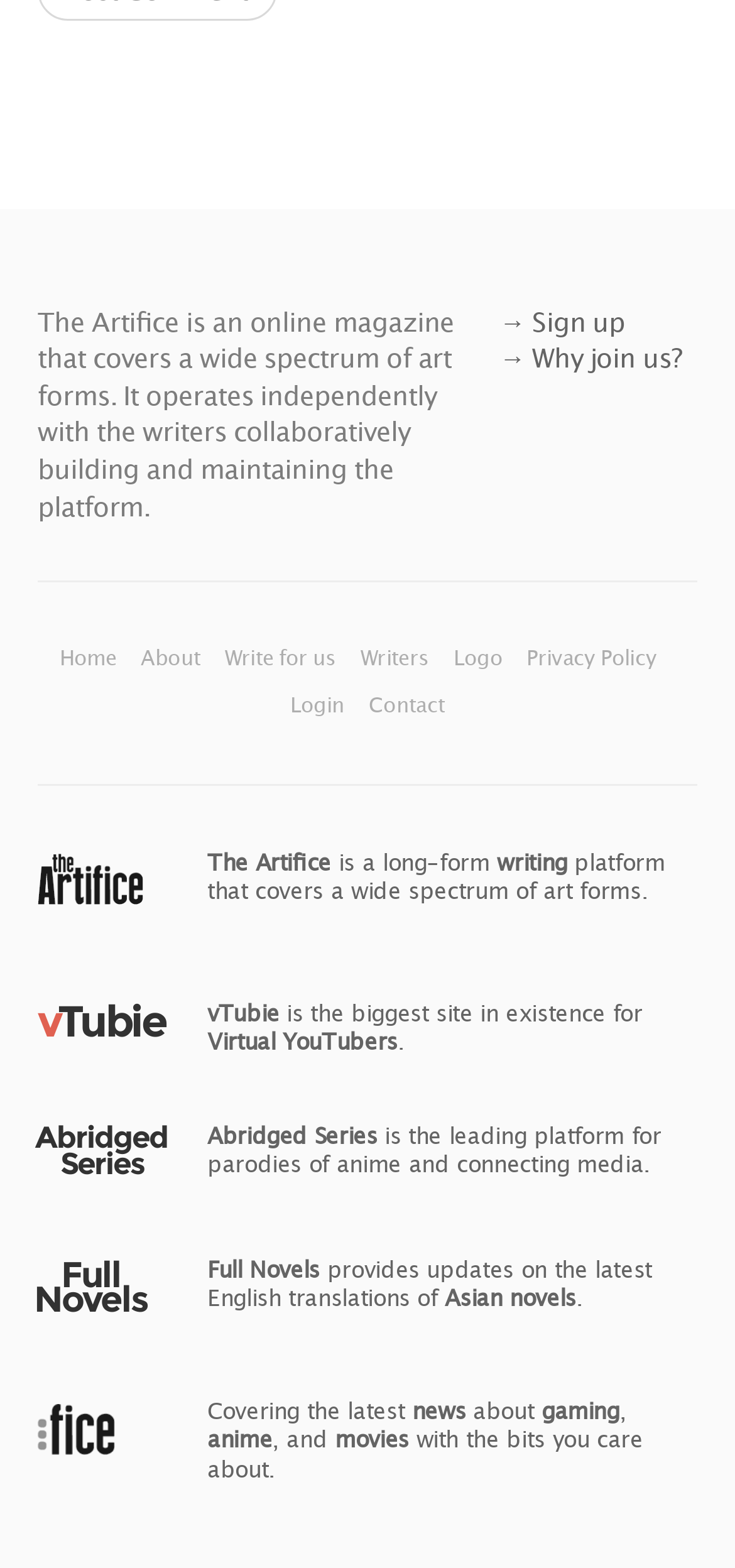How many links are there in the top navigation bar? Analyze the screenshot and reply with just one word or a short phrase.

7